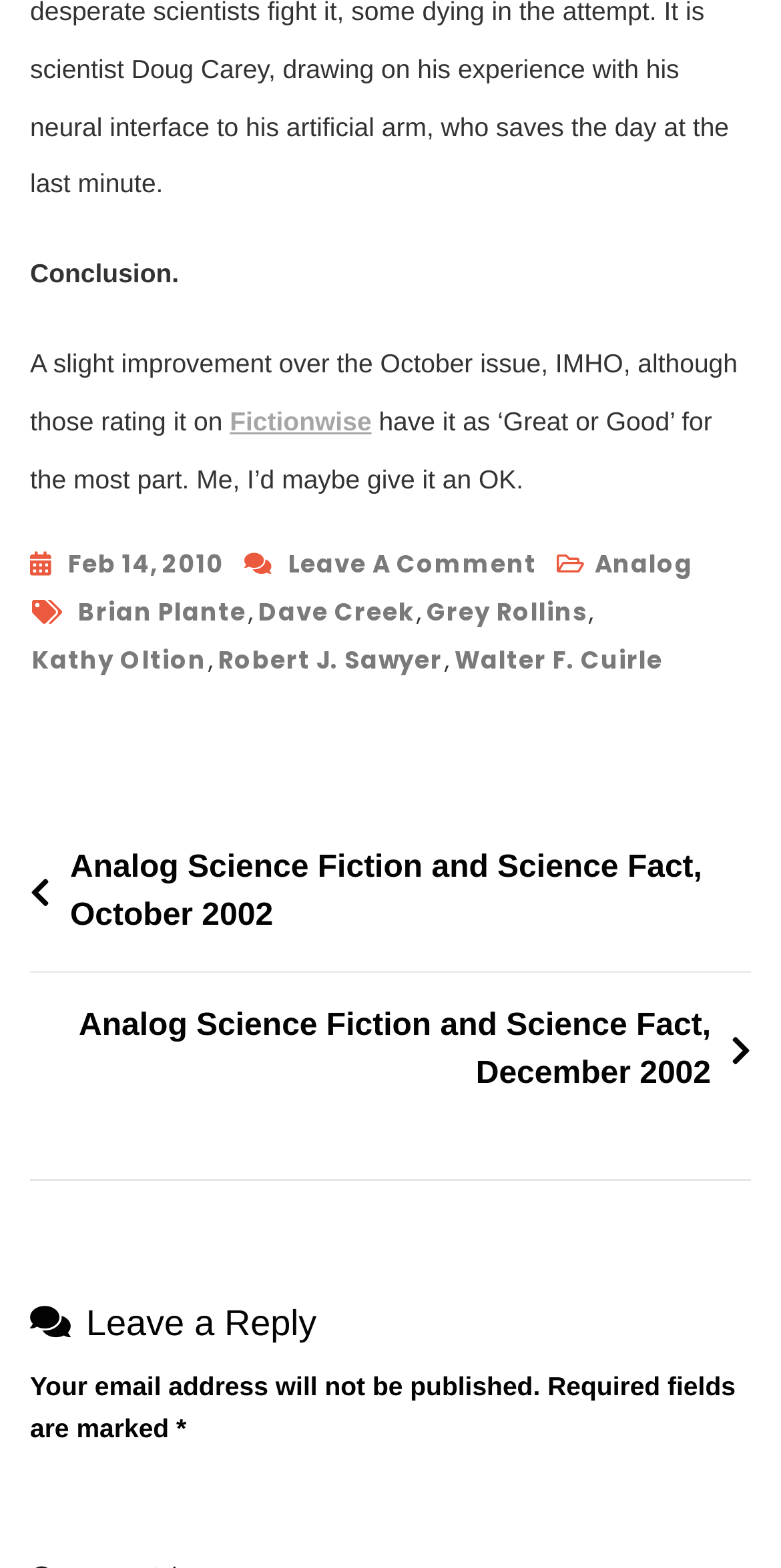Identify the bounding box coordinates necessary to click and complete the given instruction: "Click on the 'Brian Plante' tag".

[0.1, 0.376, 0.315, 0.407]